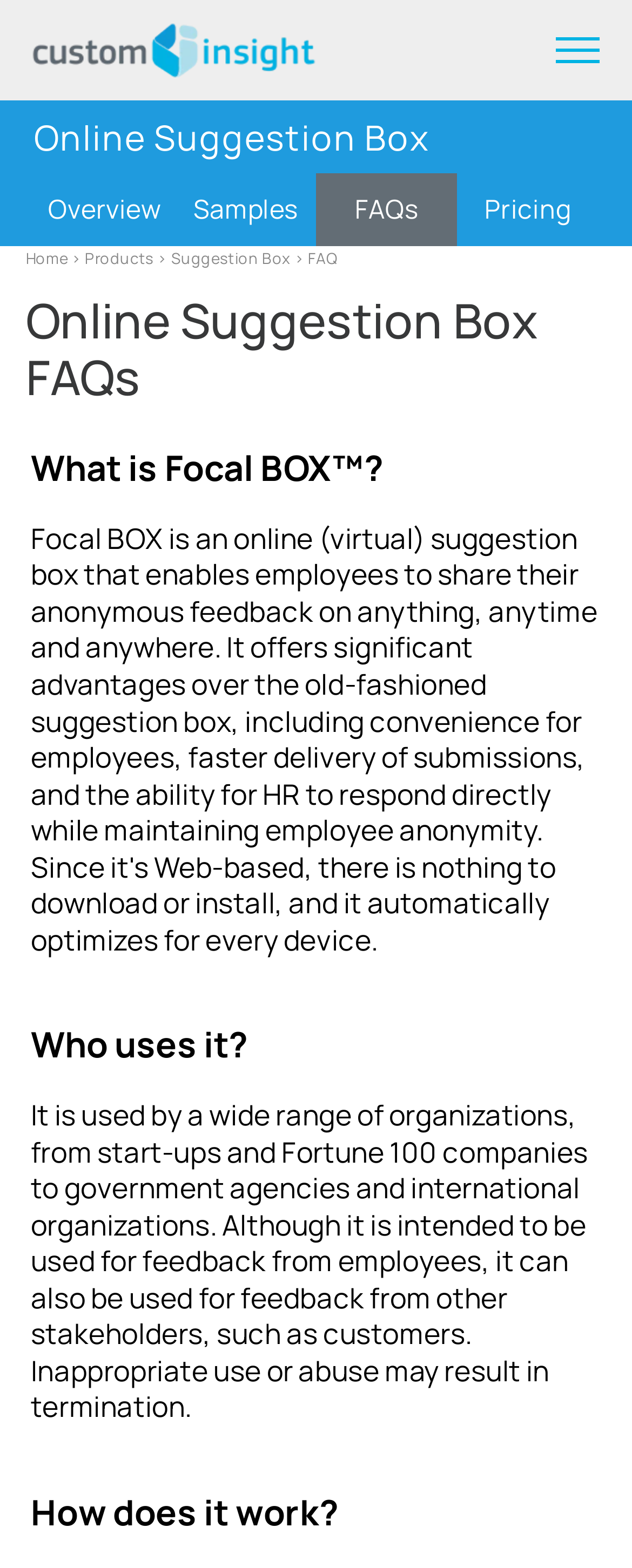Please analyze the image and provide a thorough answer to the question:
How many types of organizations use the online suggestion box?

I found the answer by reading the text under the subheading 'Who uses it?' which states that the online suggestion box is used by a wide range of organizations, including start-ups, Fortune 100 companies, government agencies, and international organizations.